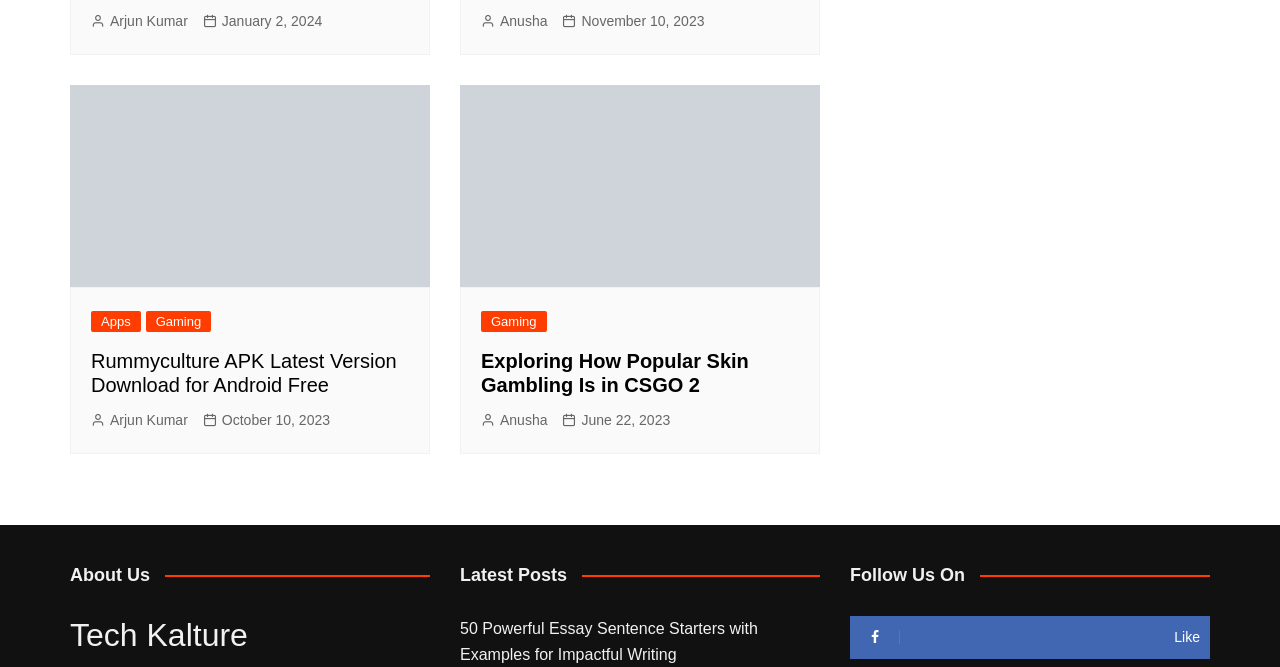What is the date of the third post? Based on the image, give a response in one word or a short phrase.

October 10, 2023